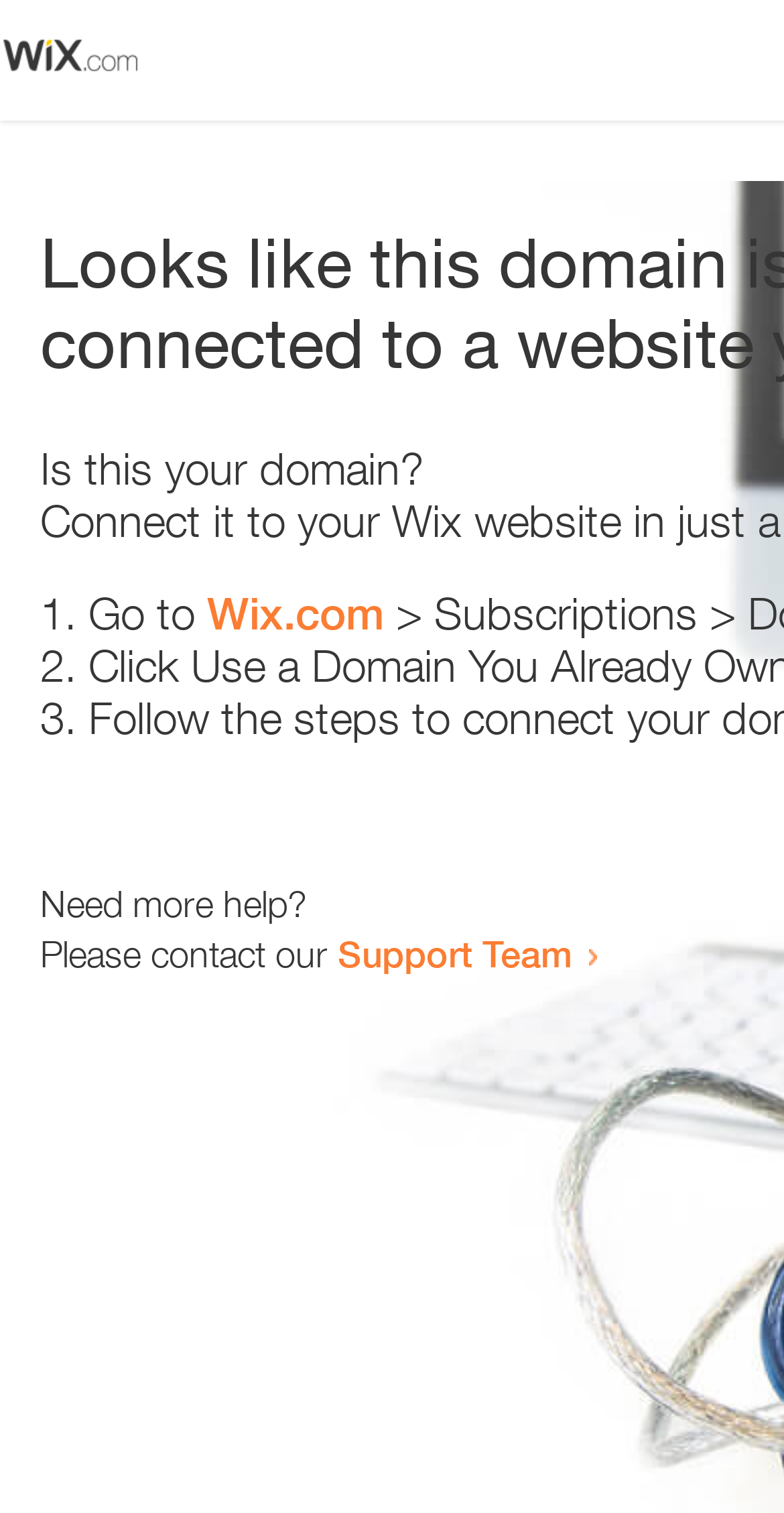Identify the bounding box for the described UI element. Provide the coordinates in (top-left x, top-left y, bottom-right x, bottom-right y) format with values ranging from 0 to 1: Support Team

[0.431, 0.615, 0.731, 0.645]